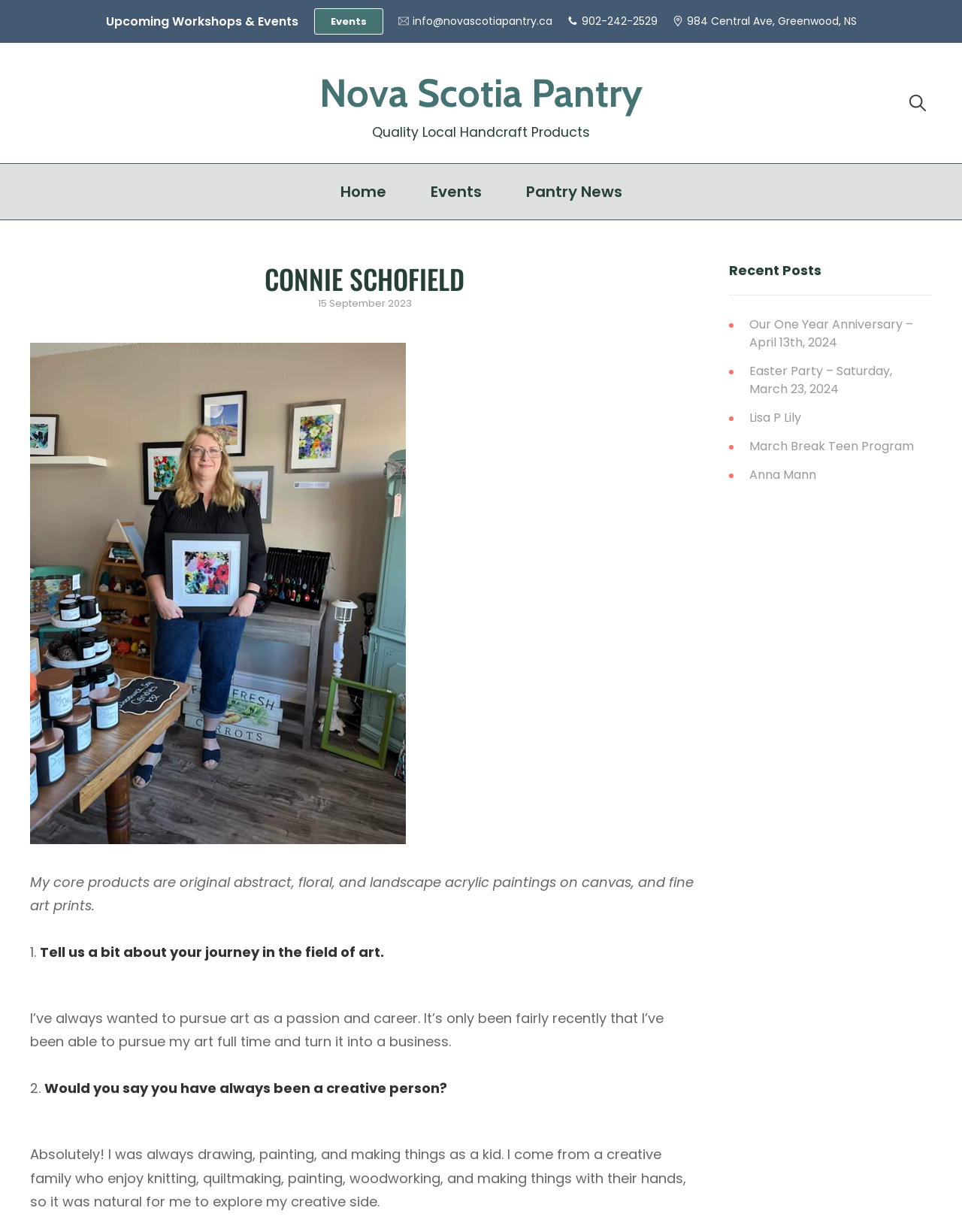Using the details from the image, please elaborate on the following question: How many upcoming workshops and events are listed?

I counted the number of link elements under the 'Recent Posts' heading, which are [600, 601, 602, 603, 604]. These links represent the upcoming workshops and events.